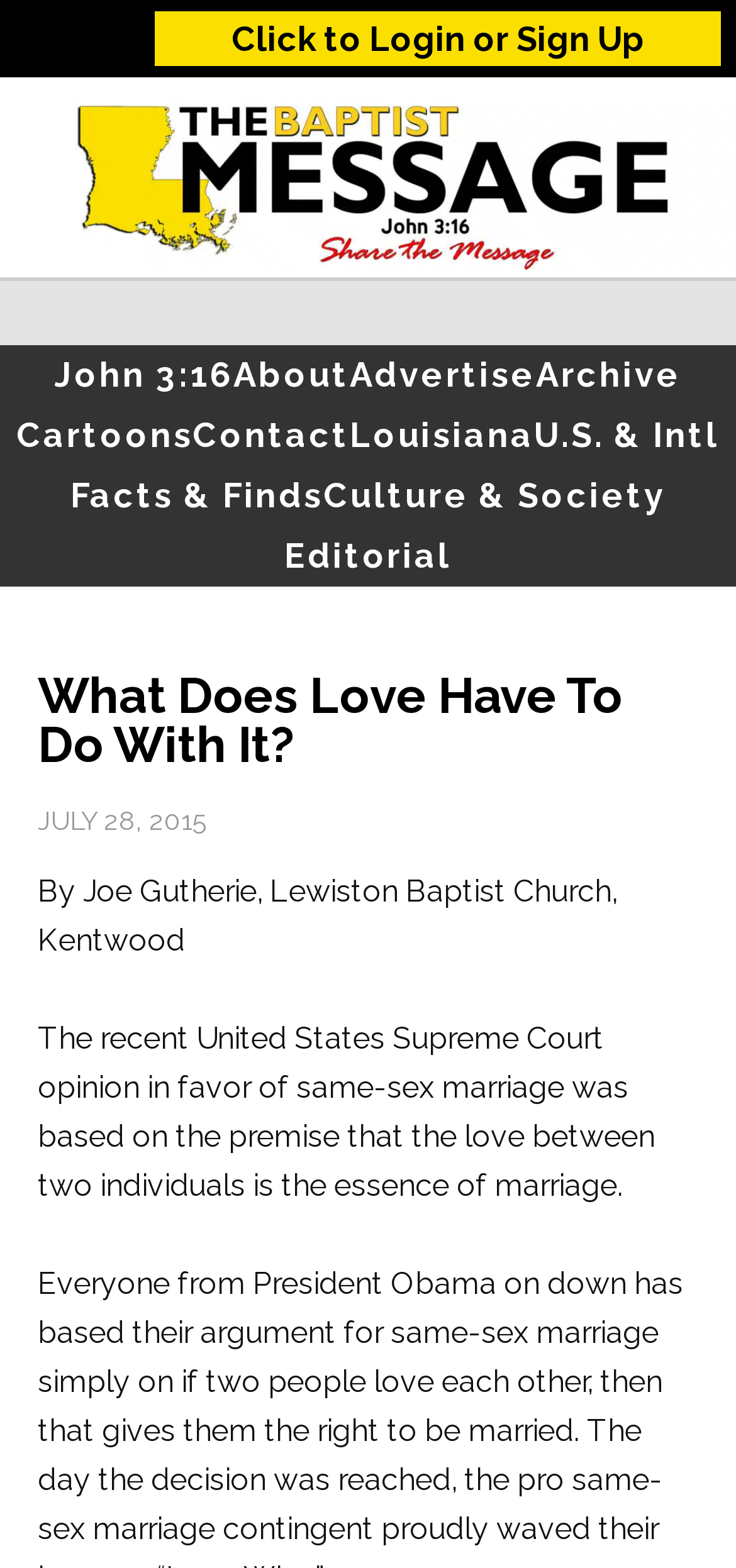Indicate the bounding box coordinates of the element that must be clicked to execute the instruction: "Click the link to Rolling Bay Presbyterian Church". The coordinates should be given as four float numbers between 0 and 1, i.e., [left, top, right, bottom].

None